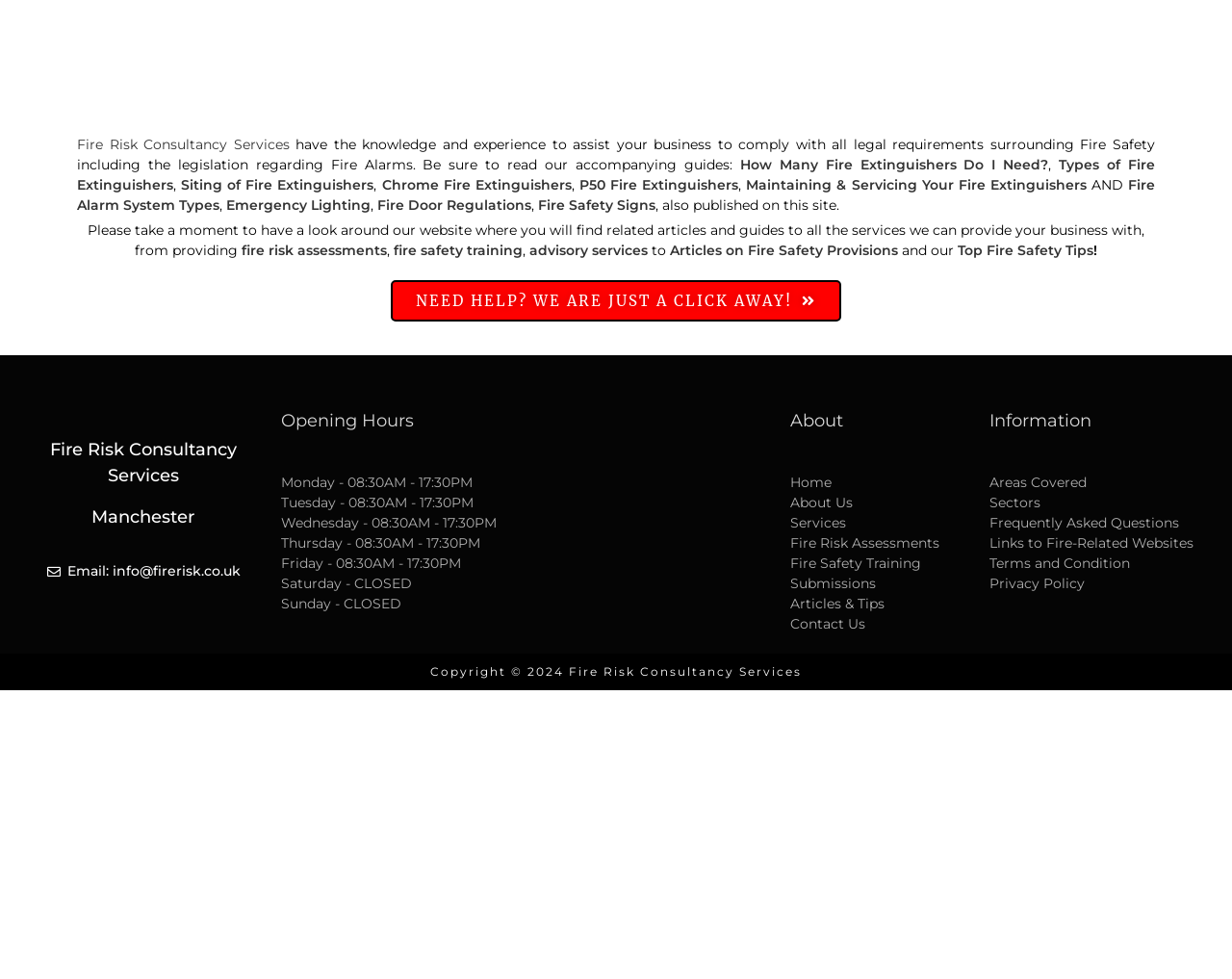Identify the bounding box coordinates of the region that should be clicked to execute the following instruction: "Click on Fire Risk Consultancy Services".

[0.062, 0.139, 0.235, 0.157]